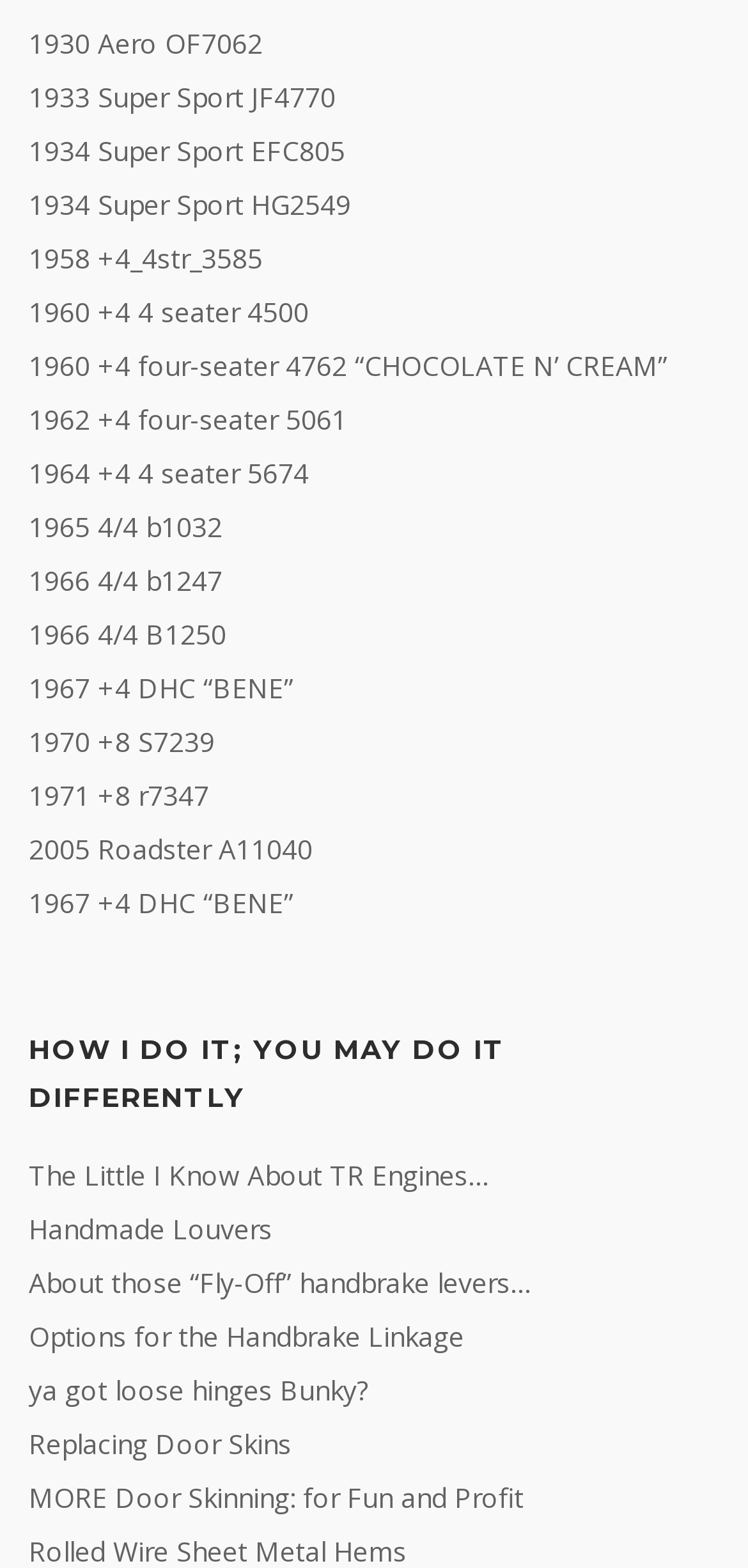How many links are related to door maintenance?
Based on the image content, provide your answer in one word or a short phrase.

2